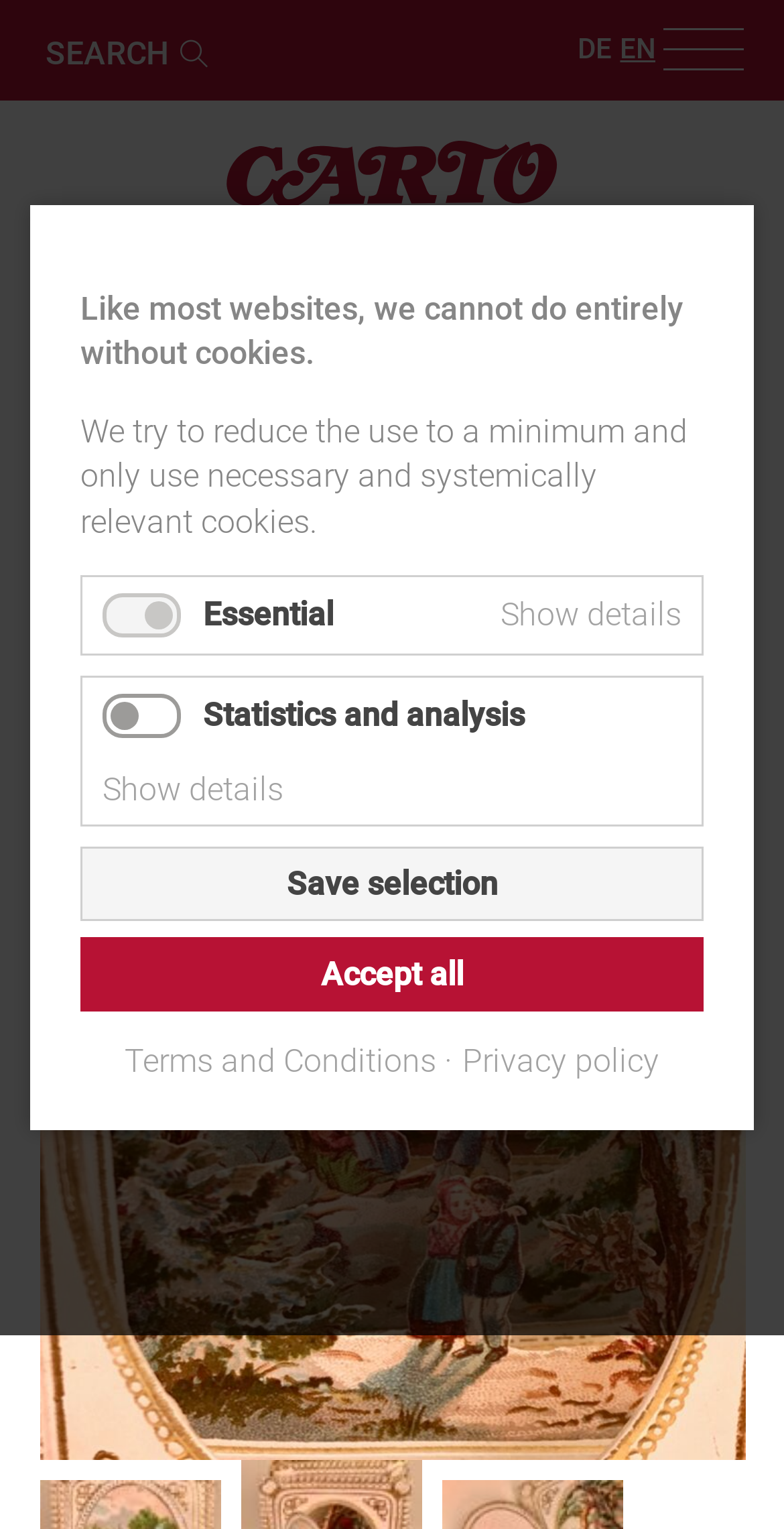Give a detailed account of the webpage's layout and content.

The webpage is the Cartobook Shop, with a prominent search bar at the top left, consisting of a keywords textbox and a search button. To the right of the search bar, there is a link to switch the language to German. Above the search bar, there is a small link to the current page in German.

Below the search bar, there is a large banner that spans almost the entire width of the page, containing two images and a heading that reads "Family idyllic place". Below the banner, there is a long link that takes up most of the page's width.

At the very top of the page, there is a small link to the right, which is not labeled. At the bottom of the page, there is a cookie notification alert that takes up most of the page's width. The alert contains a message explaining the use of cookies on the website, with options to accept essential cookies, statistics and analysis cookies, and buttons to show details and save selections. There are also links to the terms and conditions and privacy policy at the bottom of the alert.